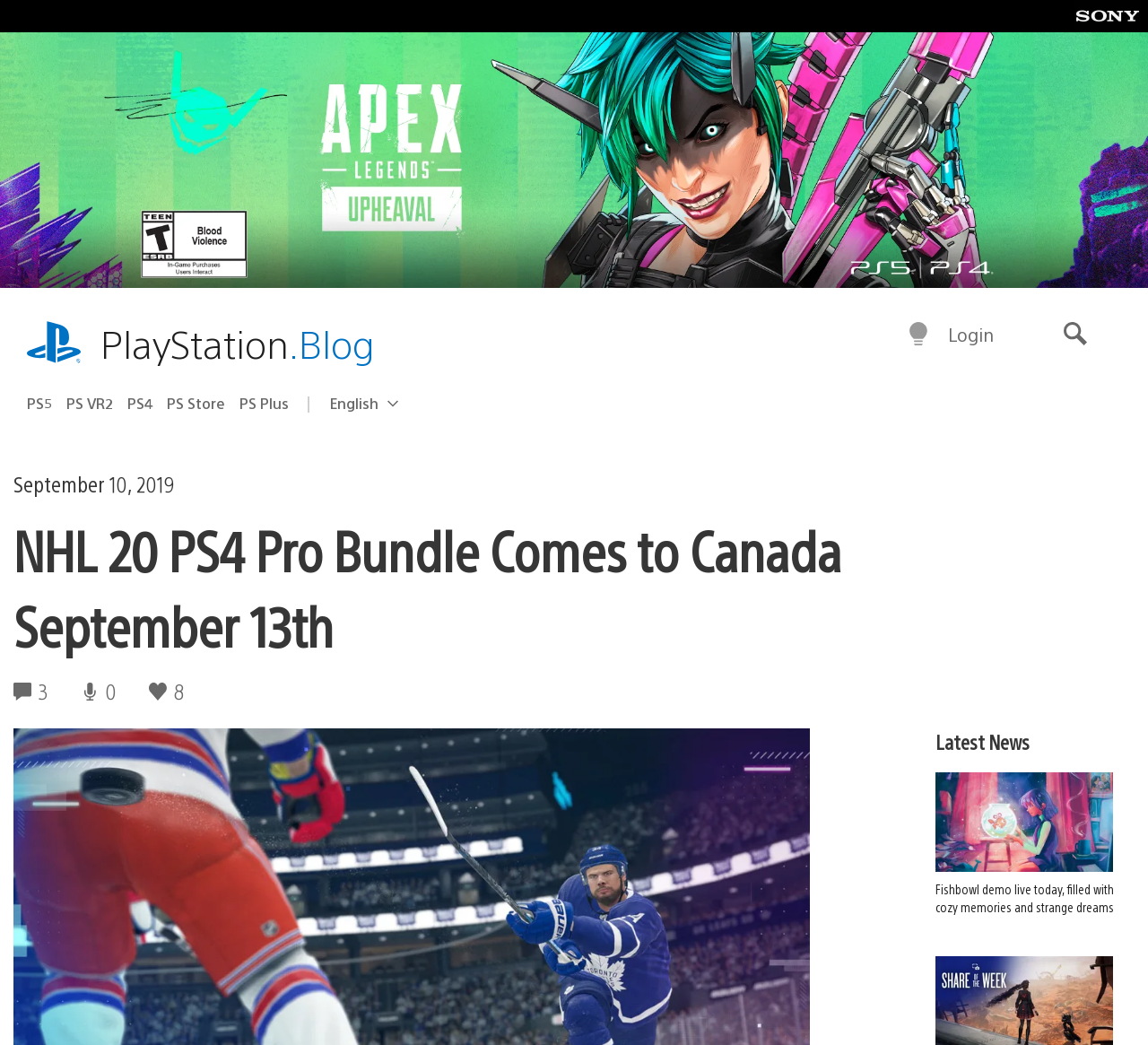Explain in detail what is displayed on the webpage.

The webpage is about the NHL 20 PS4 Pro Bundle coming to Canada on September 13th, as indicated by the meta description. 

At the top left corner, there is a "Skip to content" link. On the top right corner, there is a PlayStation logo image with a link to playstation.com. Below the logo, there is a main navigation menu with links to playstation.com, PlayStation.Blog, PS5, PS VR2, PS4, PS Store, and PS Plus. 

To the right of the navigation menu, there are three buttons: "Select a region", "Switch to dark mode", and "Login". On the far right, there is a search button. 

Below the top section, there is a time indicator showing the date "September 10, 2019". Next to it, there is a heading that reads "NHL 20 PS4 Pro Bundle Comes to Canada September 13th". Below the heading, there are indicators showing 3 comments, 0 author replies, and 8 likes. 

Further down, there is a section labeled "Latest News" with a link to an article titled "Fishbowl demo live today, filled with cozy memories and strange dreams".